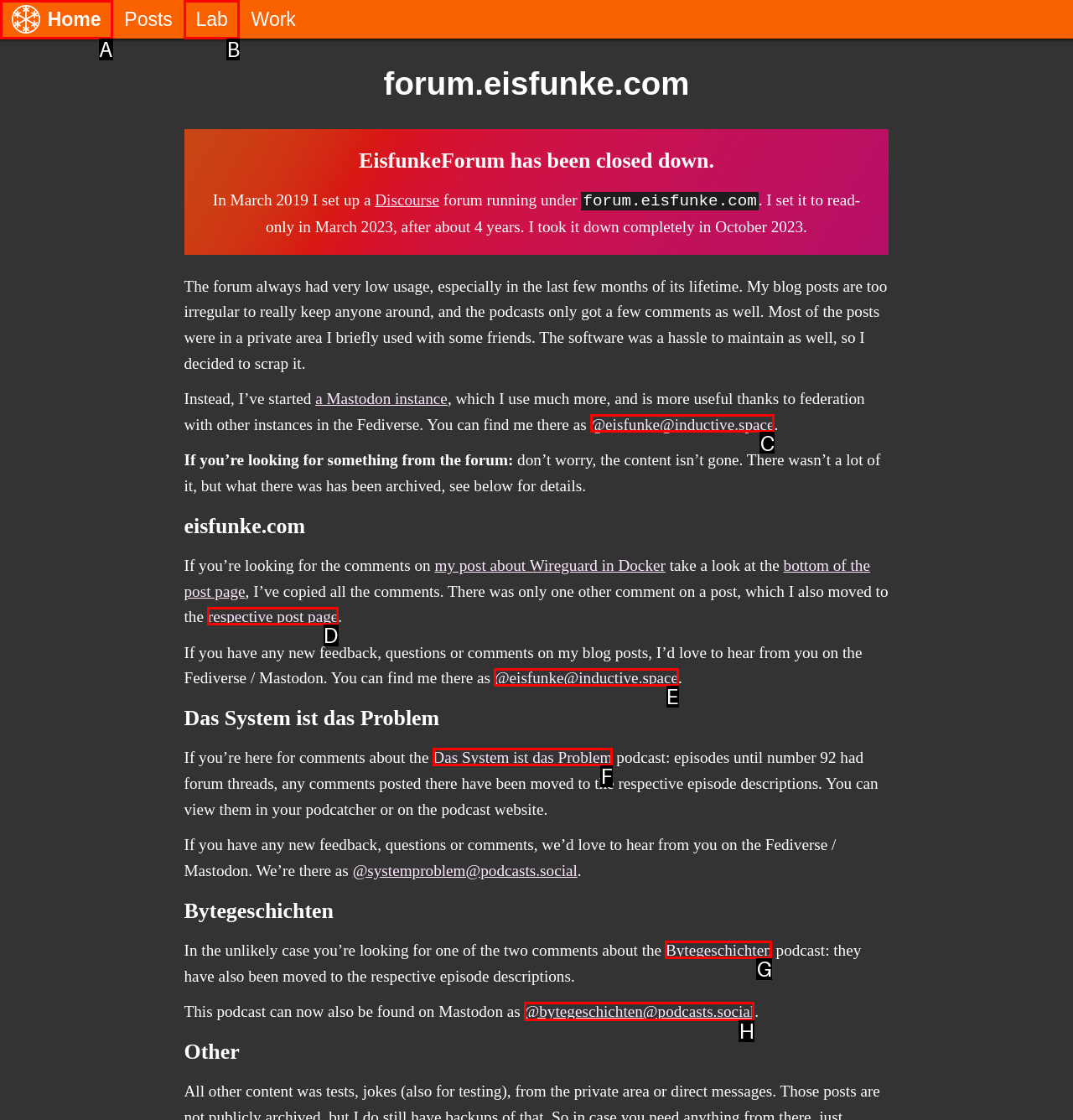Select the option I need to click to accomplish this task: View the 'Pricing' page
Provide the letter of the selected choice from the given options.

None